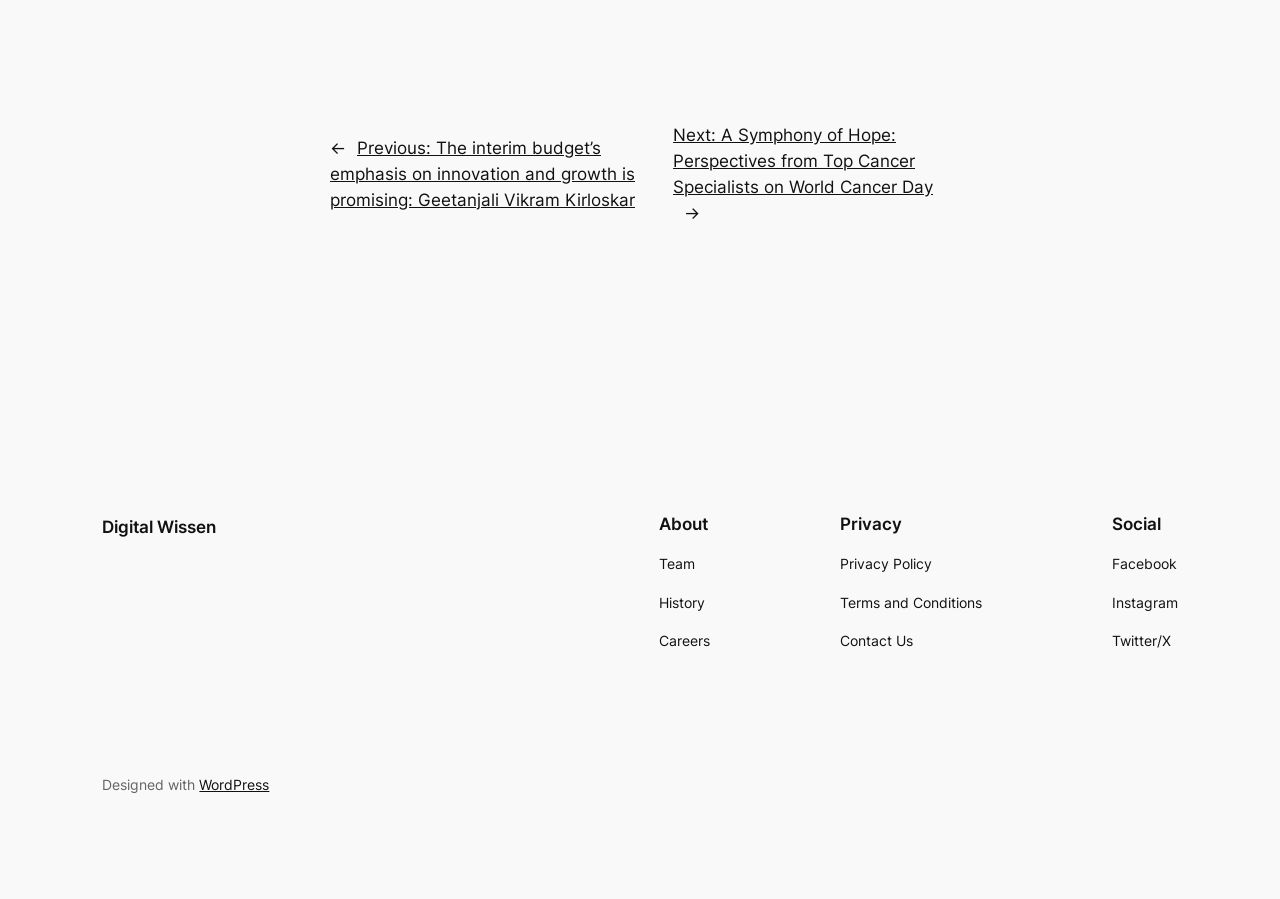Locate the bounding box coordinates of the item that should be clicked to fulfill the instruction: "visit Facebook page".

[0.868, 0.615, 0.919, 0.64]